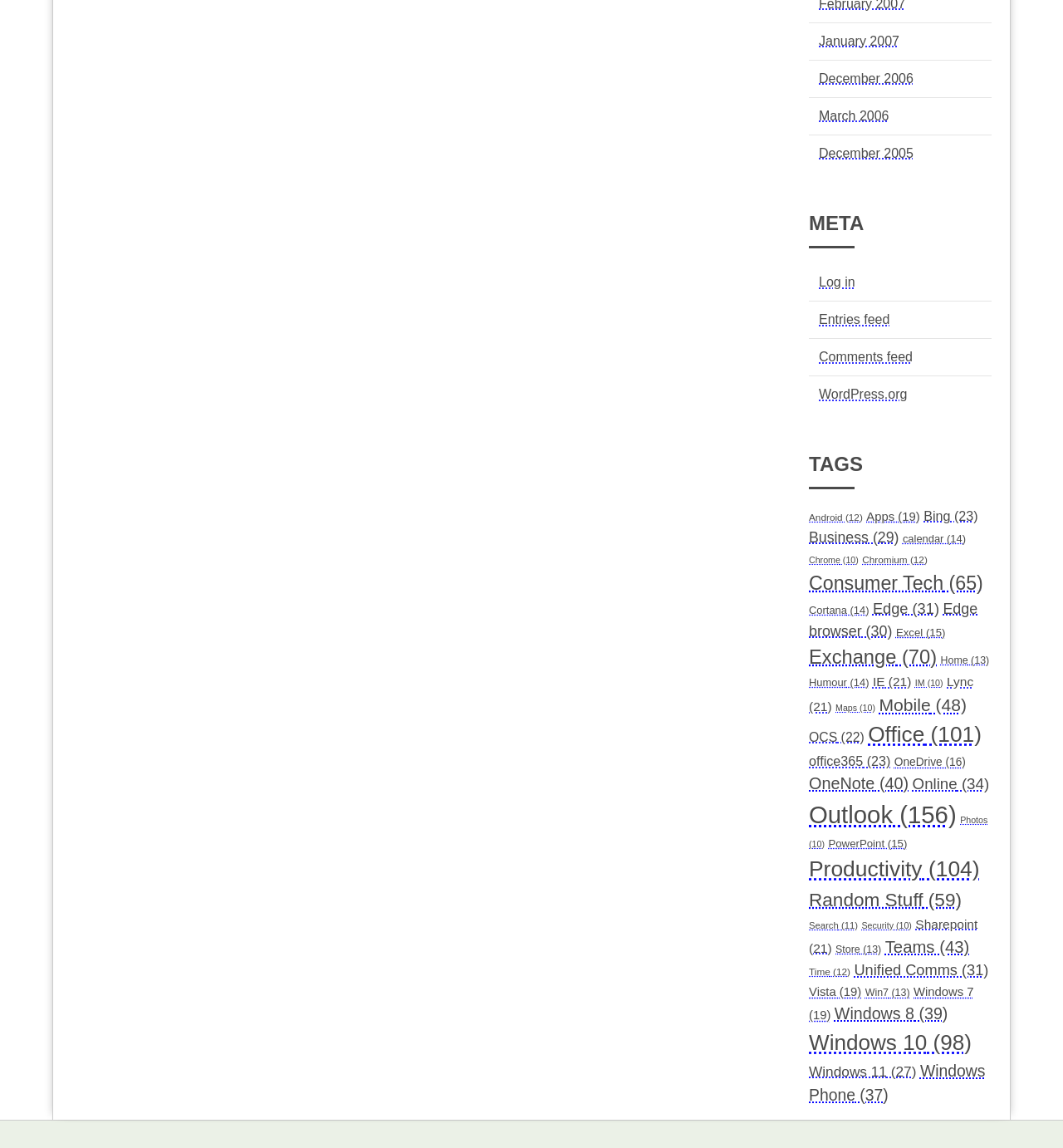Can you pinpoint the bounding box coordinates for the clickable element required for this instruction: "Log in to the website"? The coordinates should be four float numbers between 0 and 1, i.e., [left, top, right, bottom].

[0.77, 0.24, 0.804, 0.252]